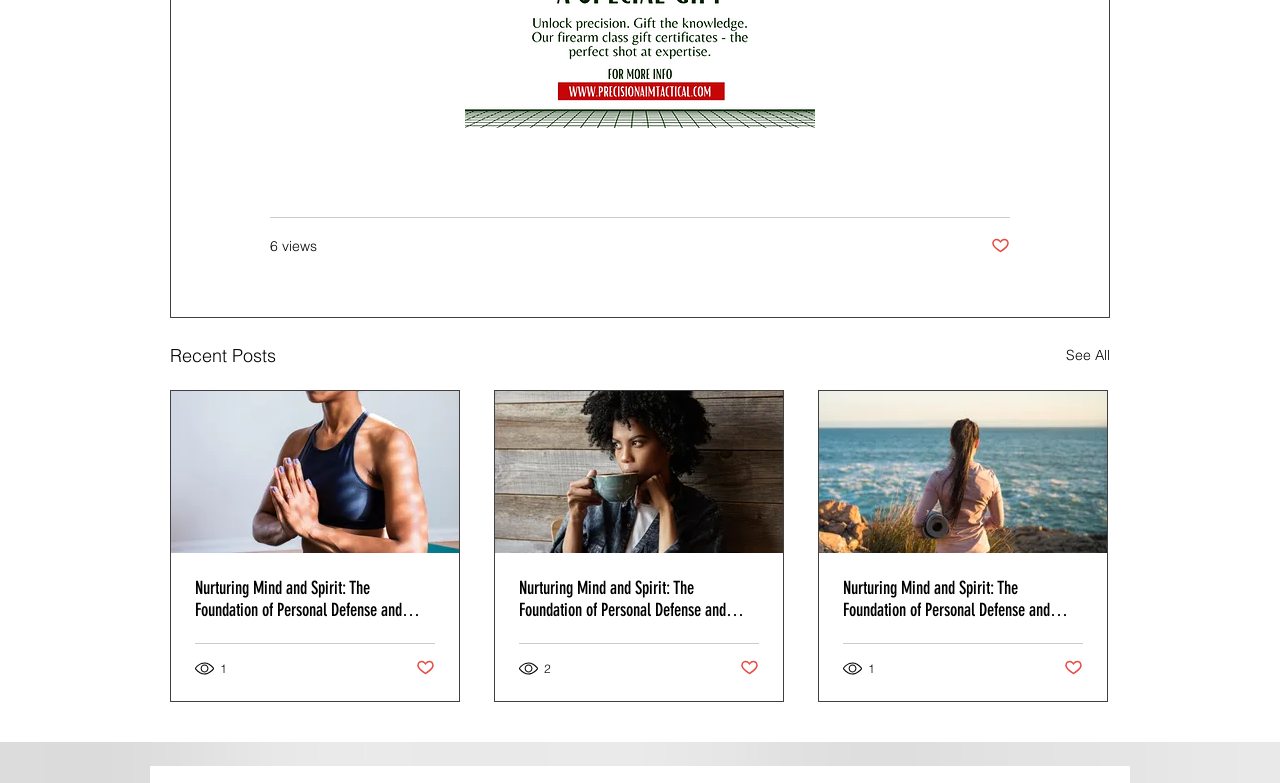Locate the bounding box coordinates of the area to click to fulfill this instruction: "Read the article 'Nurturing Mind and Spirit: The Foundation of Personal Defense and Wellness - Part 3'". The bounding box should be presented as four float numbers between 0 and 1, in the order [left, top, right, bottom].

[0.152, 0.737, 0.34, 0.794]